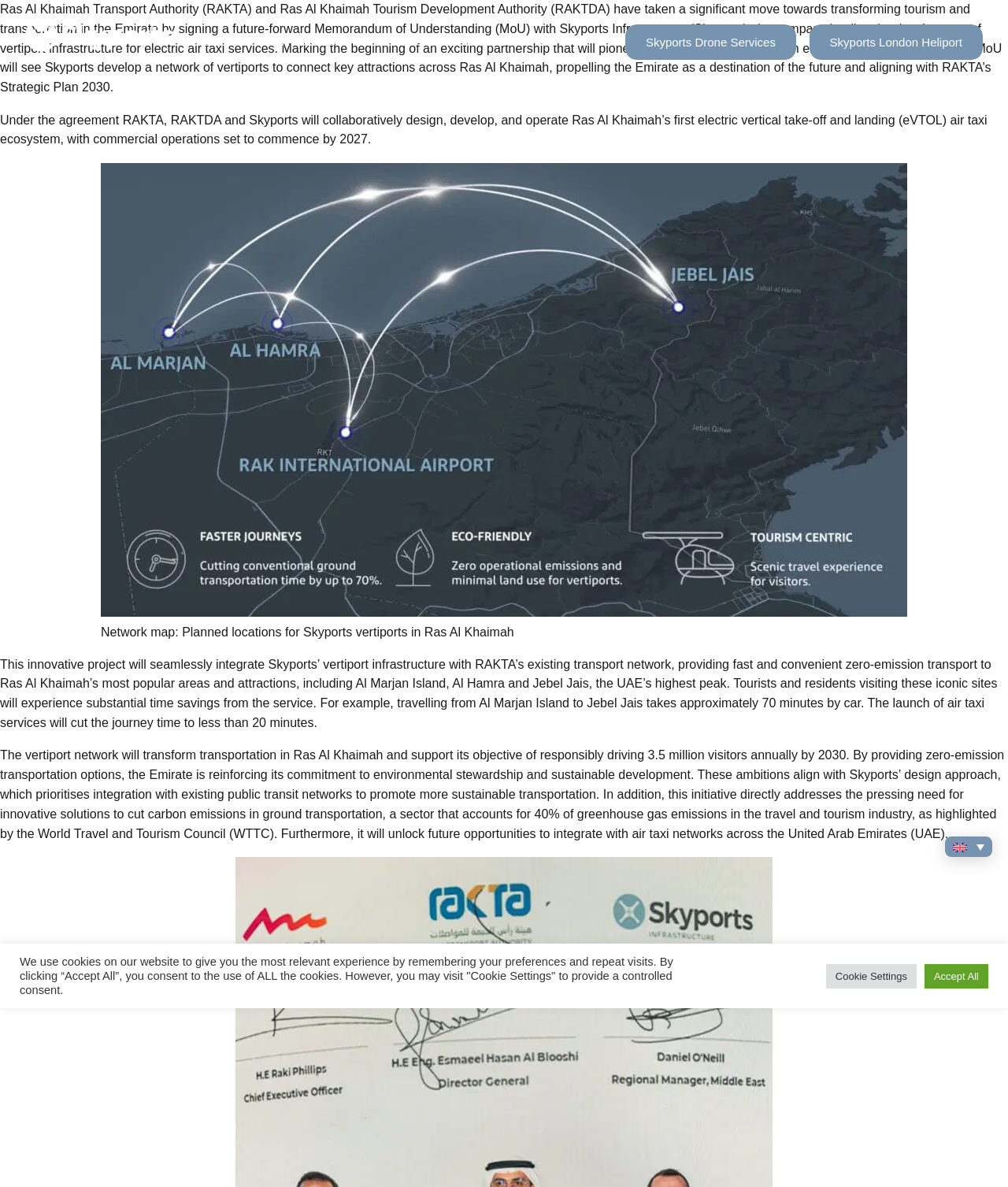Given the webpage screenshot, identify the bounding box of the UI element that matches this description: "Contact Us".

[0.497, 0.026, 0.575, 0.044]